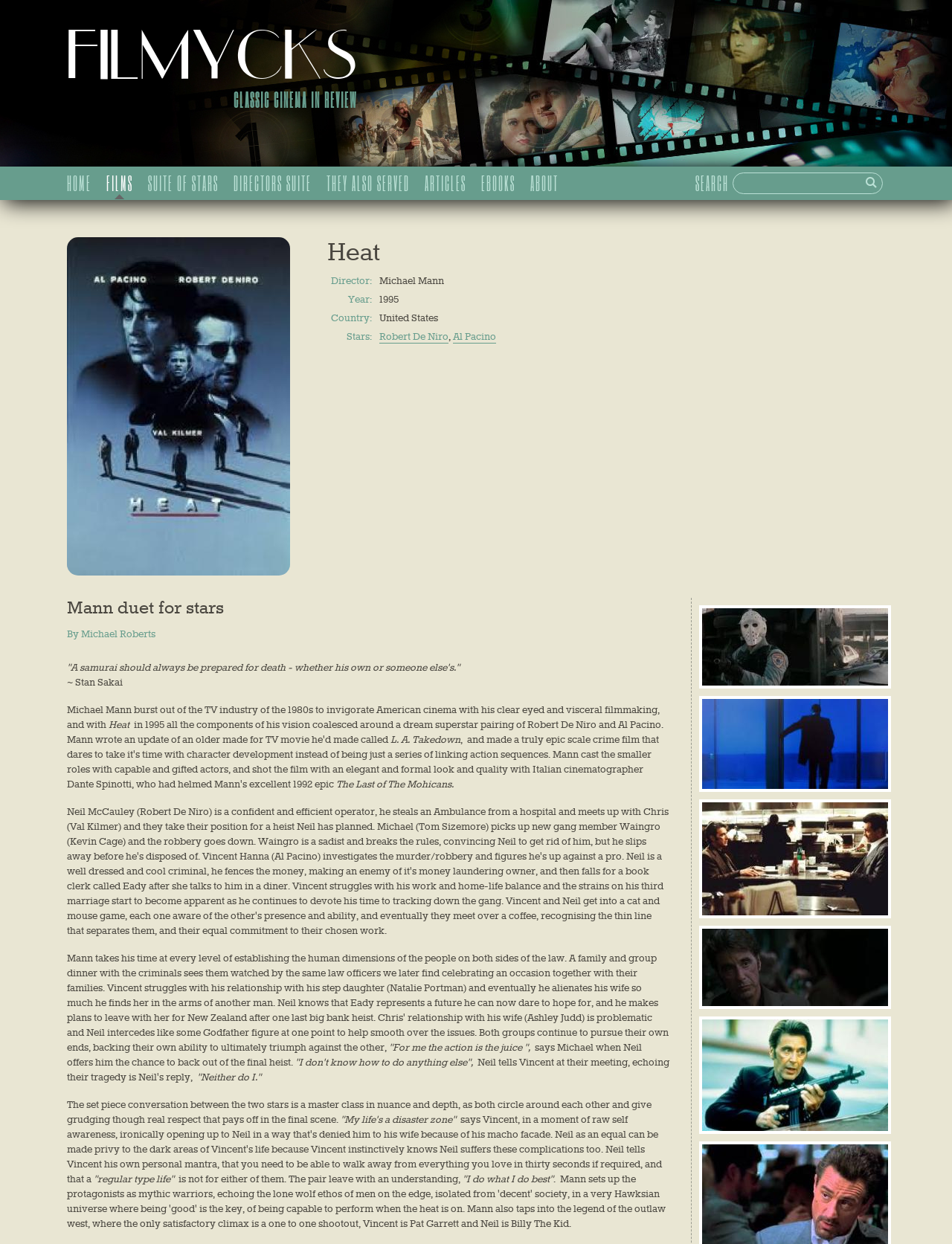Indicate the bounding box coordinates of the element that needs to be clicked to satisfy the following instruction: "Search for a film". The coordinates should be four float numbers between 0 and 1, i.e., [left, top, right, bottom].

[0.77, 0.139, 0.927, 0.156]